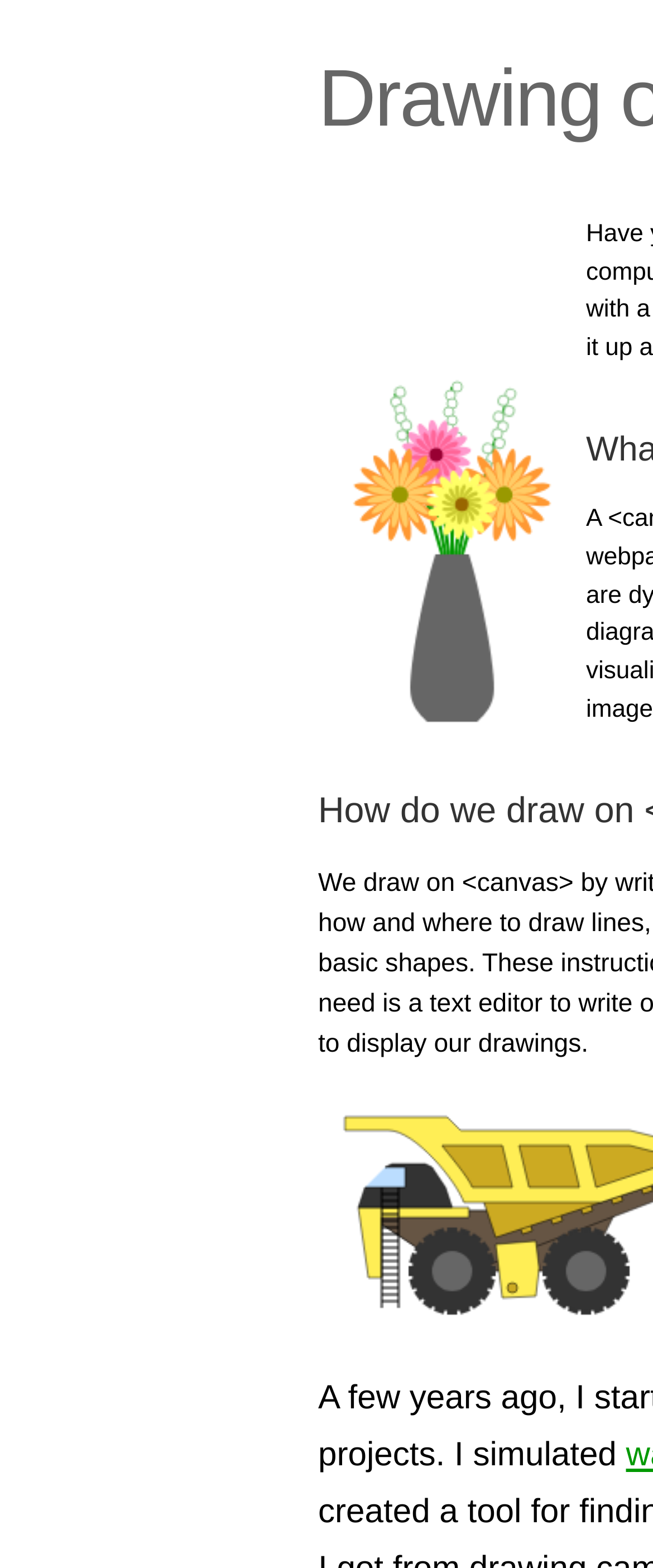Identify and provide the text of the main header on the webpage.

Drawing on <Canvas>